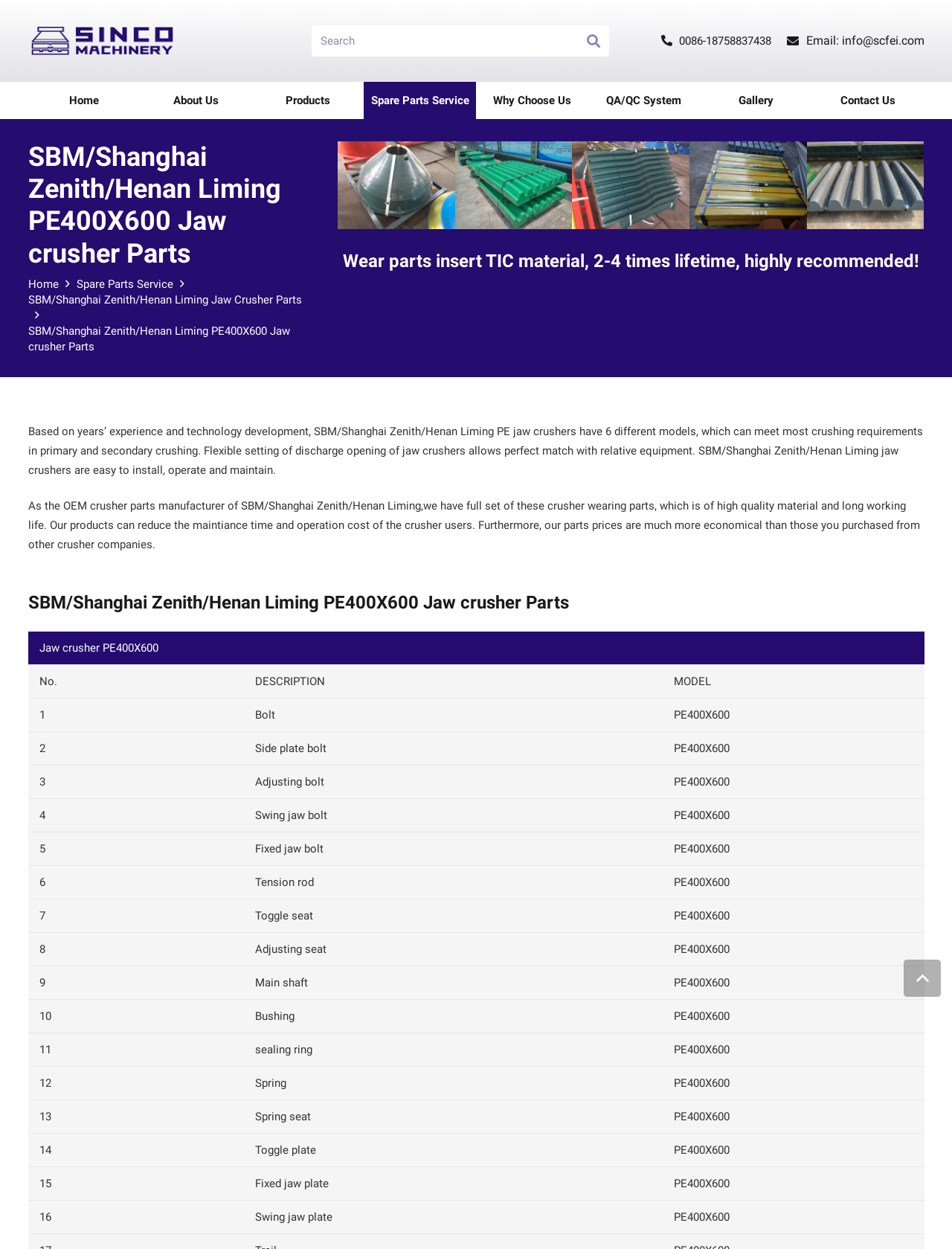Provide a thorough description of the webpage's content and layout.

This webpage is about SBM/Shanghai Zenith/Henan Liming PE400X600 Jaw crusher Parts. At the top, there is a search bar with a "Search" button next to it. On the top-right corner, there is a phone number and an email address. Below that, there is a navigation menu with links to "Home", "About Us", "Products", "Spare Parts Service", "Why Choose Us", "QA/QC System", "Gallery", and "Contact Us".

The main content of the webpage is divided into several sections. The first section has a heading that reads "SBM/Shanghai Zenith/Henan Liming PE400X600 Jaw crusher Parts" and provides an introduction to the product, stating that it has 6 different models that can meet most crushing requirements in primary and secondary crushing.

The next section has a heading that reads "Wear parts insert TIC material, 2-4 times lifetime, highly recommended!" and provides information about the benefits of using TIC material in crusher parts.

The following section has a heading that reads "SBM/Shanghai Zenith/Henan Liming PE400X600 Jaw crusher Parts" again and provides a table with 10 rows, each describing a different part of the jaw crusher, including the part number, description, and model.

Throughout the webpage, there are also several links to other related products and services, such as TIC INSERT, Telsmith Jaw Crusher Parts, and Spare Parts Service.